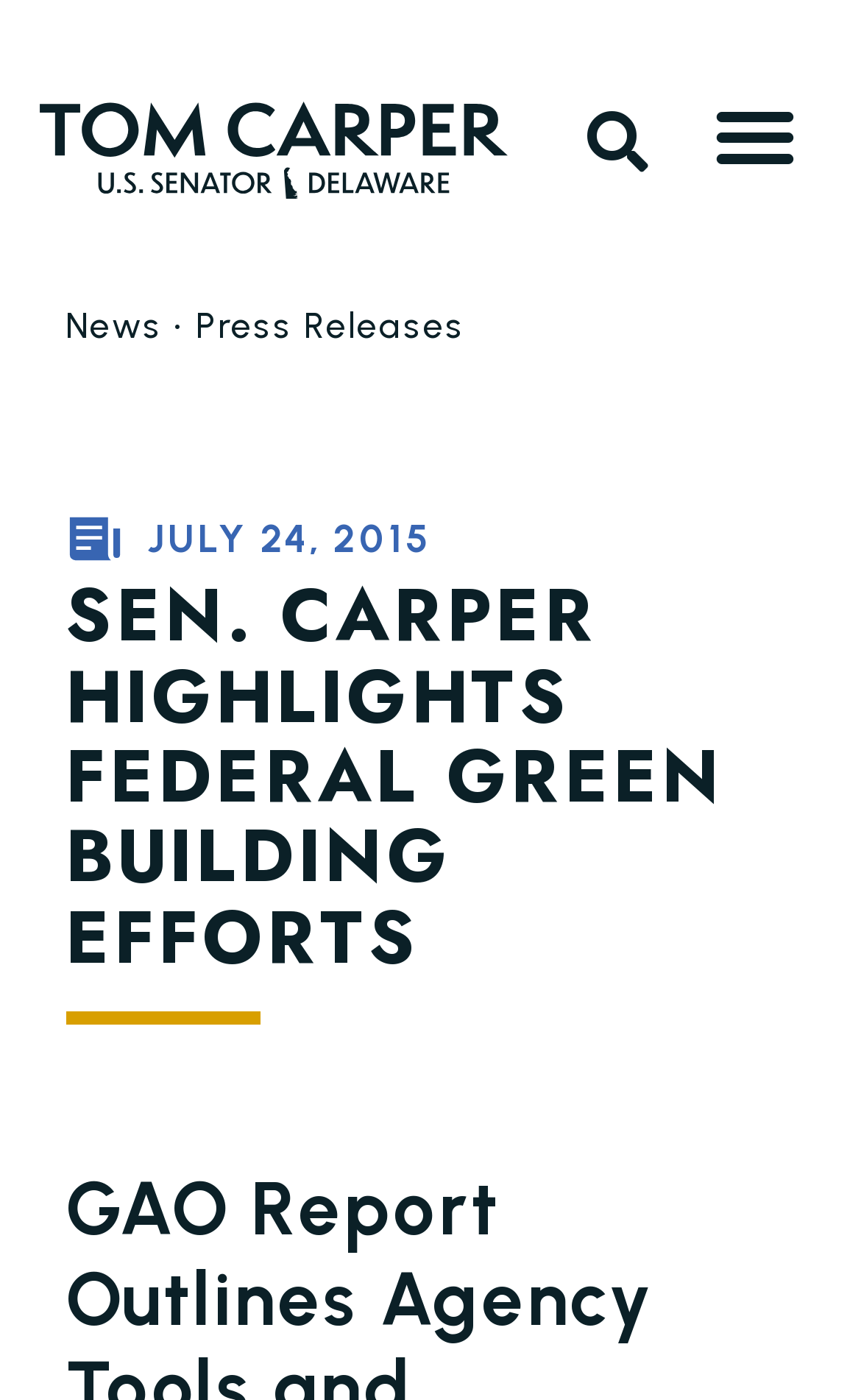Provide the bounding box coordinates of the UI element that matches the description: "News".

[0.076, 0.218, 0.188, 0.248]